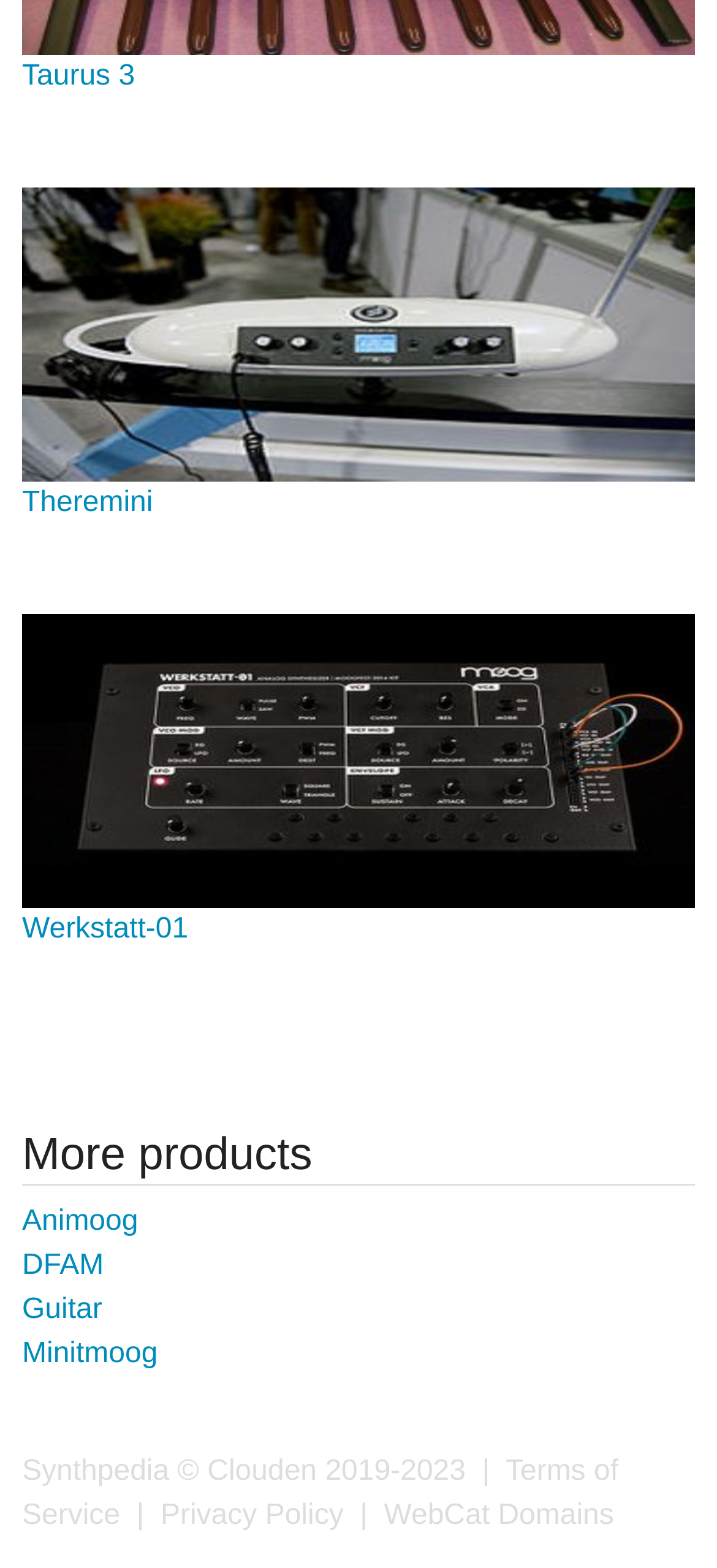Locate the bounding box coordinates of the element that should be clicked to fulfill the instruction: "Check Terms of Service".

[0.031, 0.928, 0.862, 0.976]